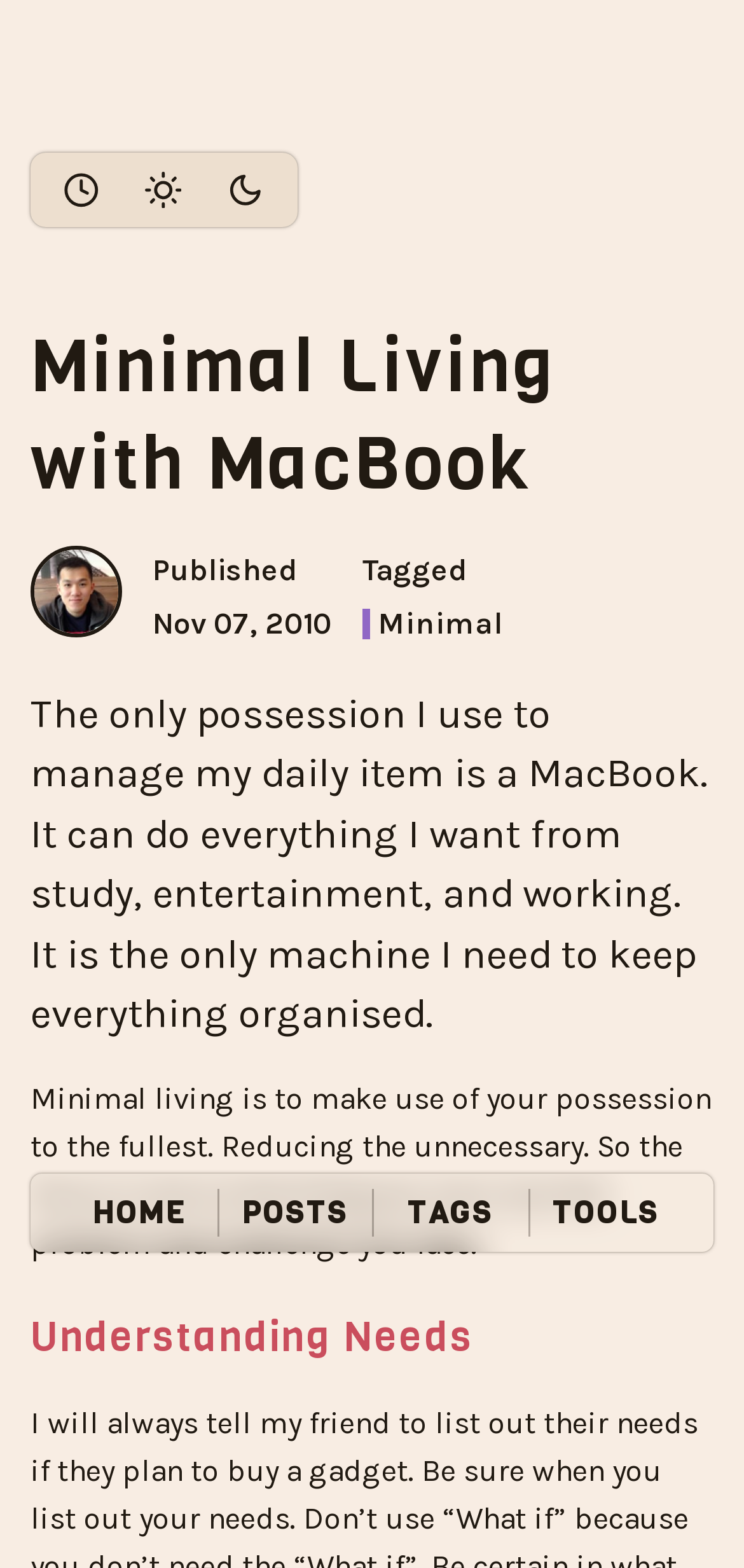Determine and generate the text content of the webpage's headline.

Minimal Living with MacBook